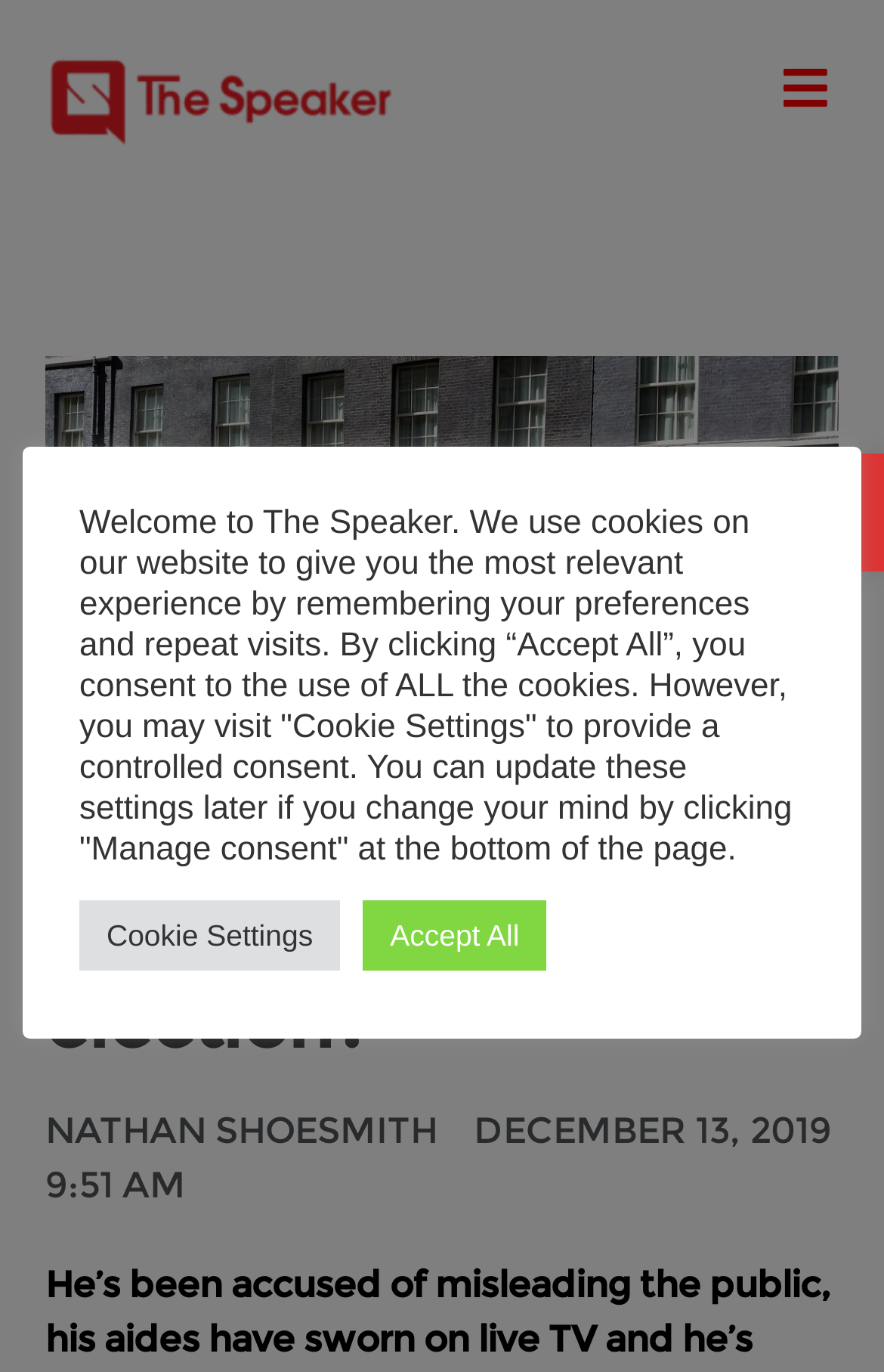Provide an in-depth caption for the contents of the webpage.

The webpage appears to be an article page from "The Speaker" website, with a focus on a specific topic, "How did the Conservatives win the election?" The title of the article is prominently displayed at the top center of the page, with the author's name, "NATHAN SHOESMITH", and the publication date, "DECEMBER 13, 2019", located below it.

At the top right corner of the page, there is a toolbar with an "Accessibility Tools" link, accompanied by an image of a similar name. Below this, there is a "Menu Toggle" button, which is not expanded by default.

The main content of the article is located in the center of the page, with a large figure taking up most of the space. The article's title is repeated as a heading above the figure.

At the bottom of the page, there is a cookie consent notification, which informs users about the website's use of cookies and provides options to manage consent. The notification includes two links, "Cookie Settings" and "Accept All", allowing users to customize their cookie preferences.

There are no other notable images or UI elements on the page, aside from the mentioned figure and the "Accessibility Tools" image.